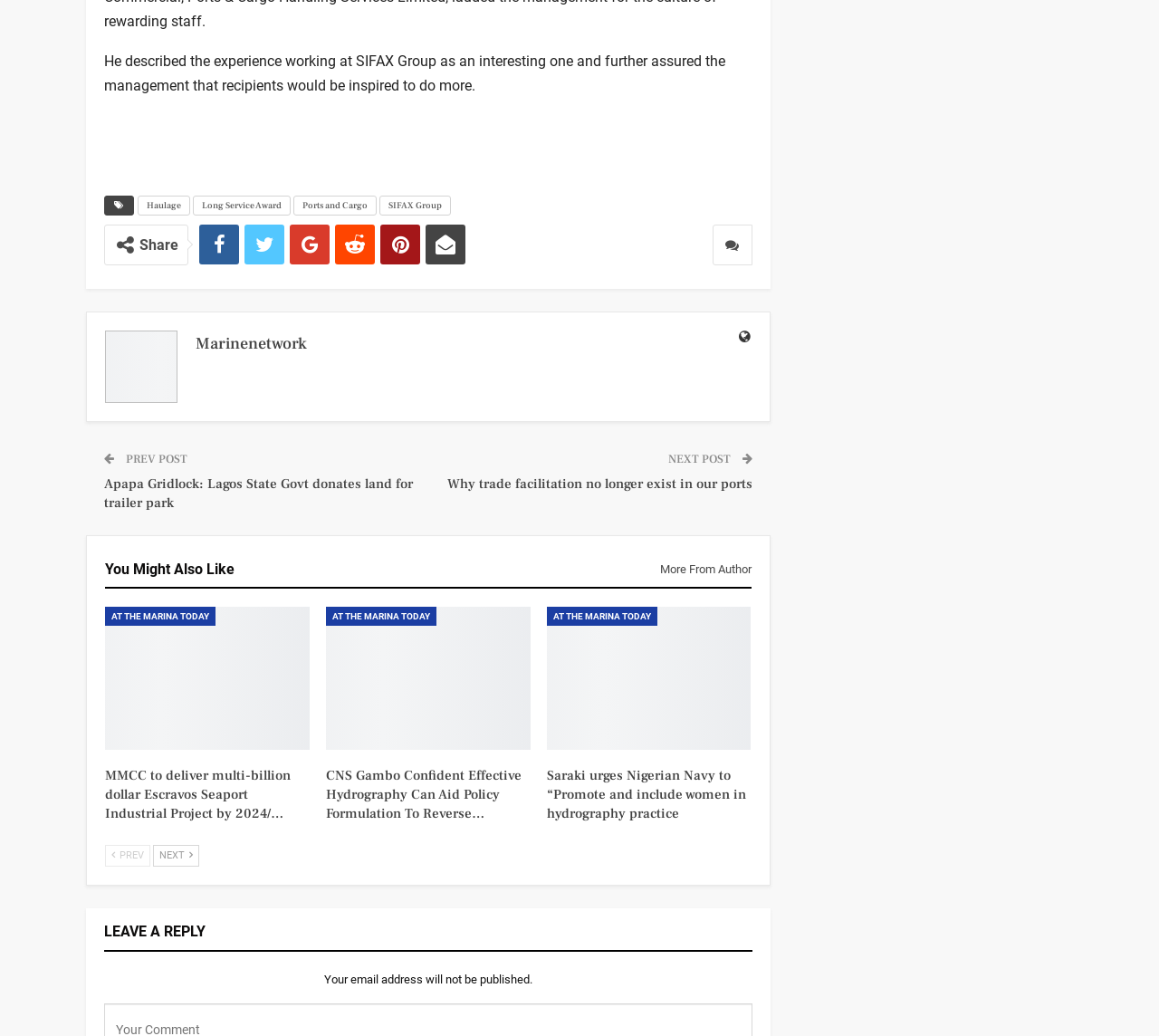Pinpoint the bounding box coordinates of the element that must be clicked to accomplish the following instruction: "Click on Share". The coordinates should be in the format of four float numbers between 0 and 1, i.e., [left, top, right, bottom].

[0.12, 0.228, 0.154, 0.244]